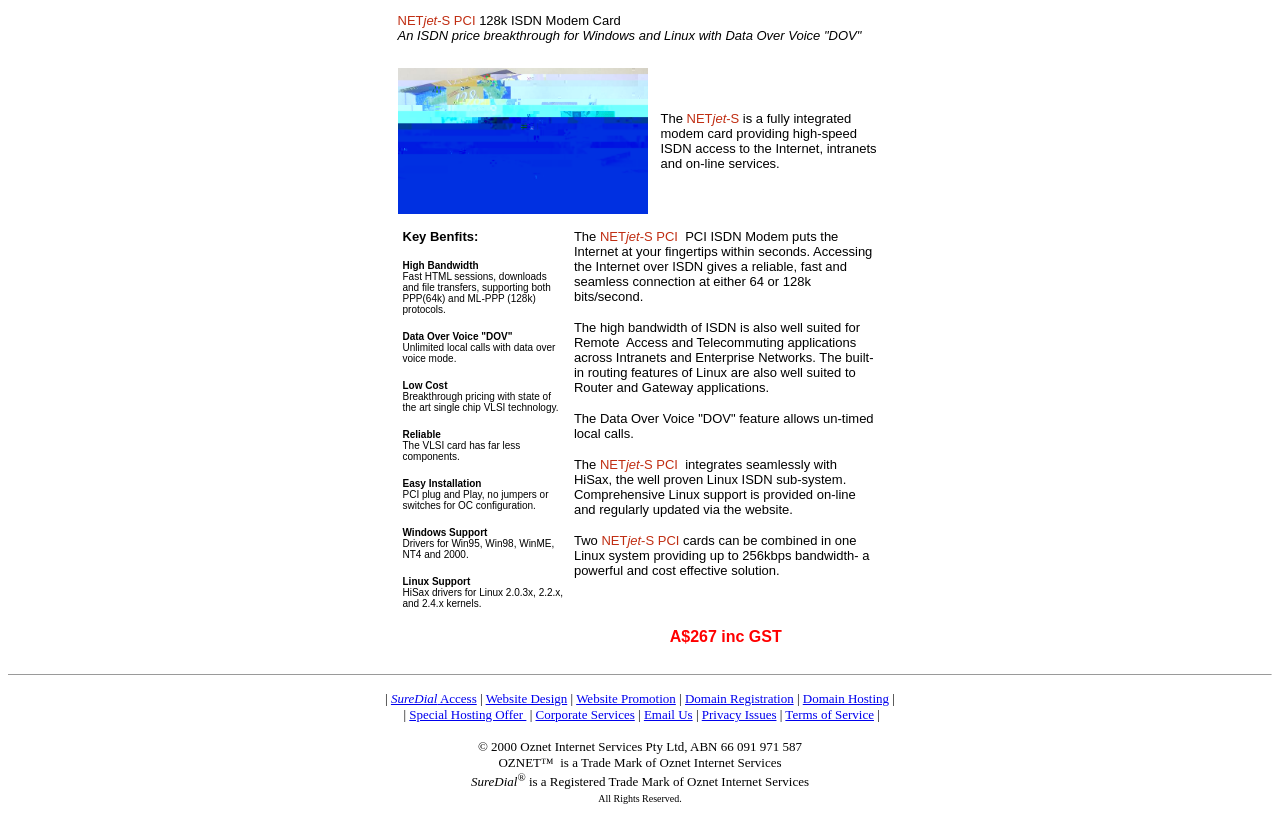Provide a short, one-word or phrase answer to the question below:
What is the price of the NETjet-S PCI?

A$267 inc GST